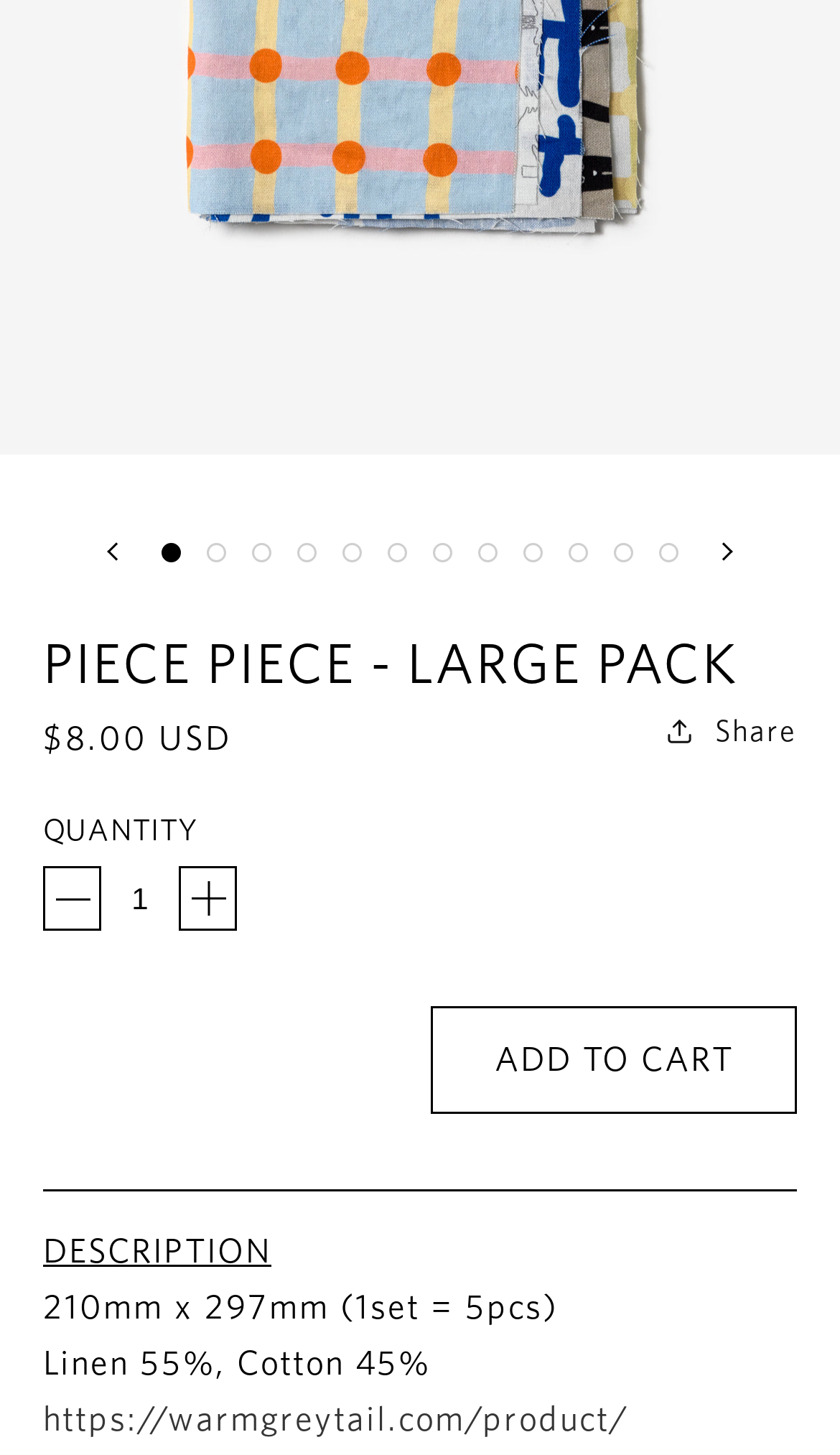Give the bounding box coordinates for the element described as: "aria-label="Go to slide 1"".

[0.192, 0.373, 0.215, 0.386]